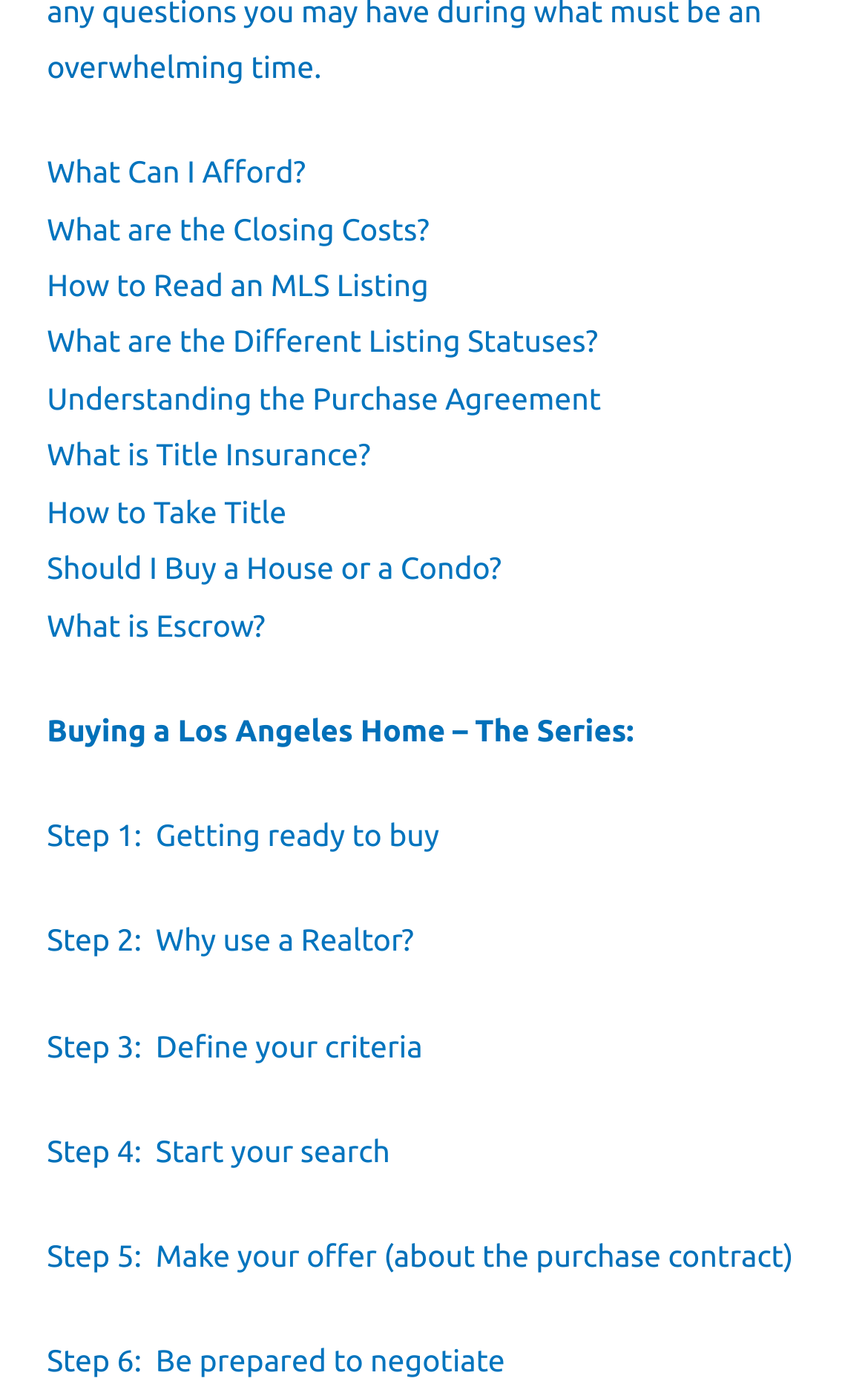Locate the bounding box of the UI element with the following description: "What are the Closing Costs?".

[0.054, 0.152, 0.495, 0.178]